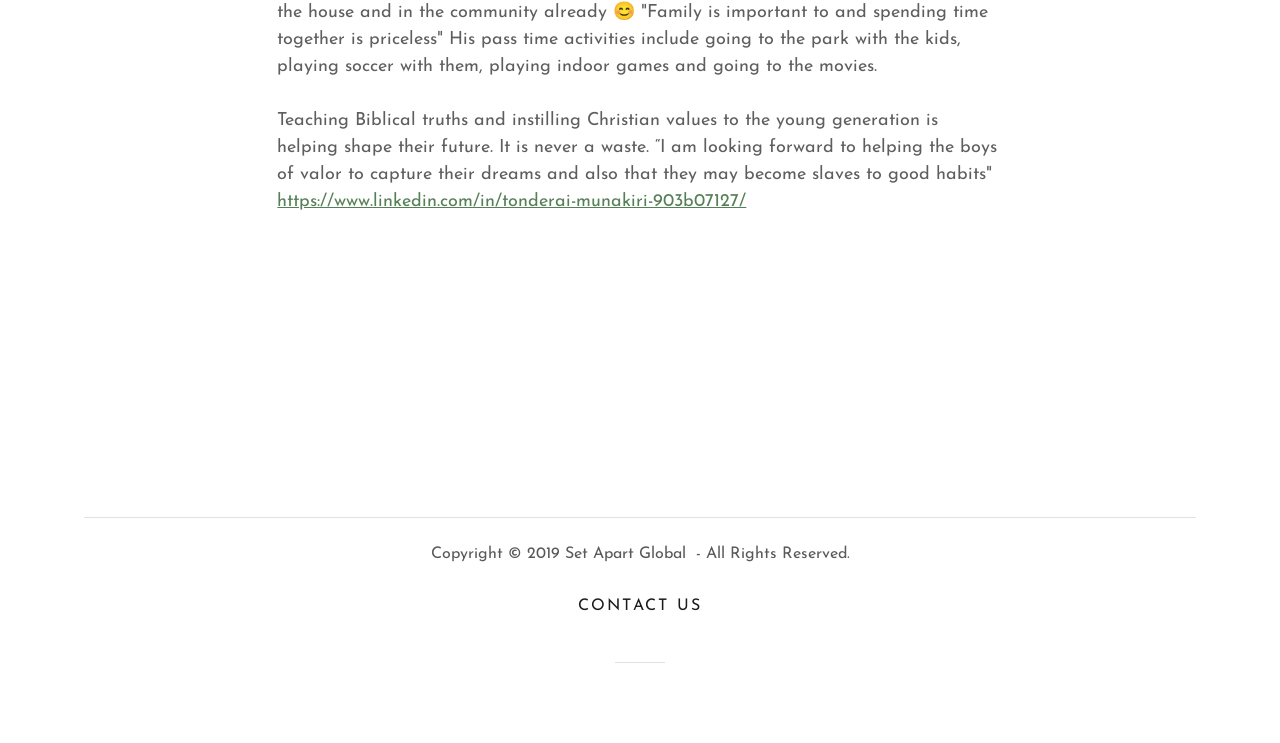Find the bounding box coordinates of the UI element according to this description: "Contact Us".

[0.445, 0.794, 0.555, 0.837]